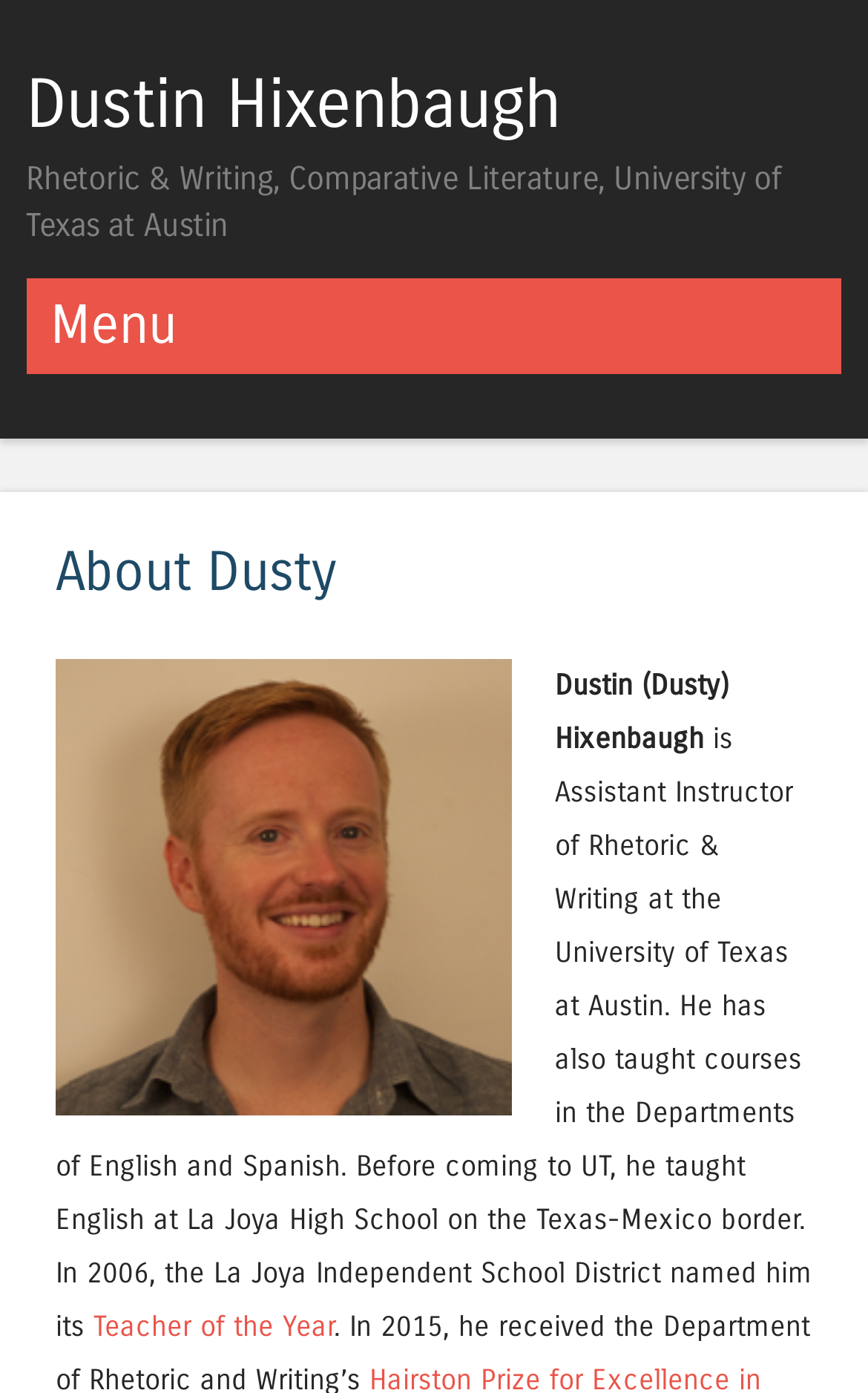Explain the webpage's layout and main content in detail.

The webpage is about Dustin Hixenbaugh, also known as Dusty. At the top, there is a large heading with his name, which is also a link. Below this, there are three more headings: one with his academic affiliations, "Rhetoric & Writing, Comparative Literature, University of Texas at Austin", another with the label "Menu", and a third one with the title "About Dusty".

To the right of the "About Dusty" heading, there is an image of Dustin Hixenbaugh. Next to the image, there is a paragraph of text that describes him as an Assistant Instructor of Rhetoric & Writing at the University of Texas at Austin, and mentions his teaching experience at La Joya High School. The text also mentions that he was named "Teacher of the Year" in 2006, which is a link.

At the very top, there is a link labeled "Skip to content", which is likely a navigation aid for accessibility purposes.